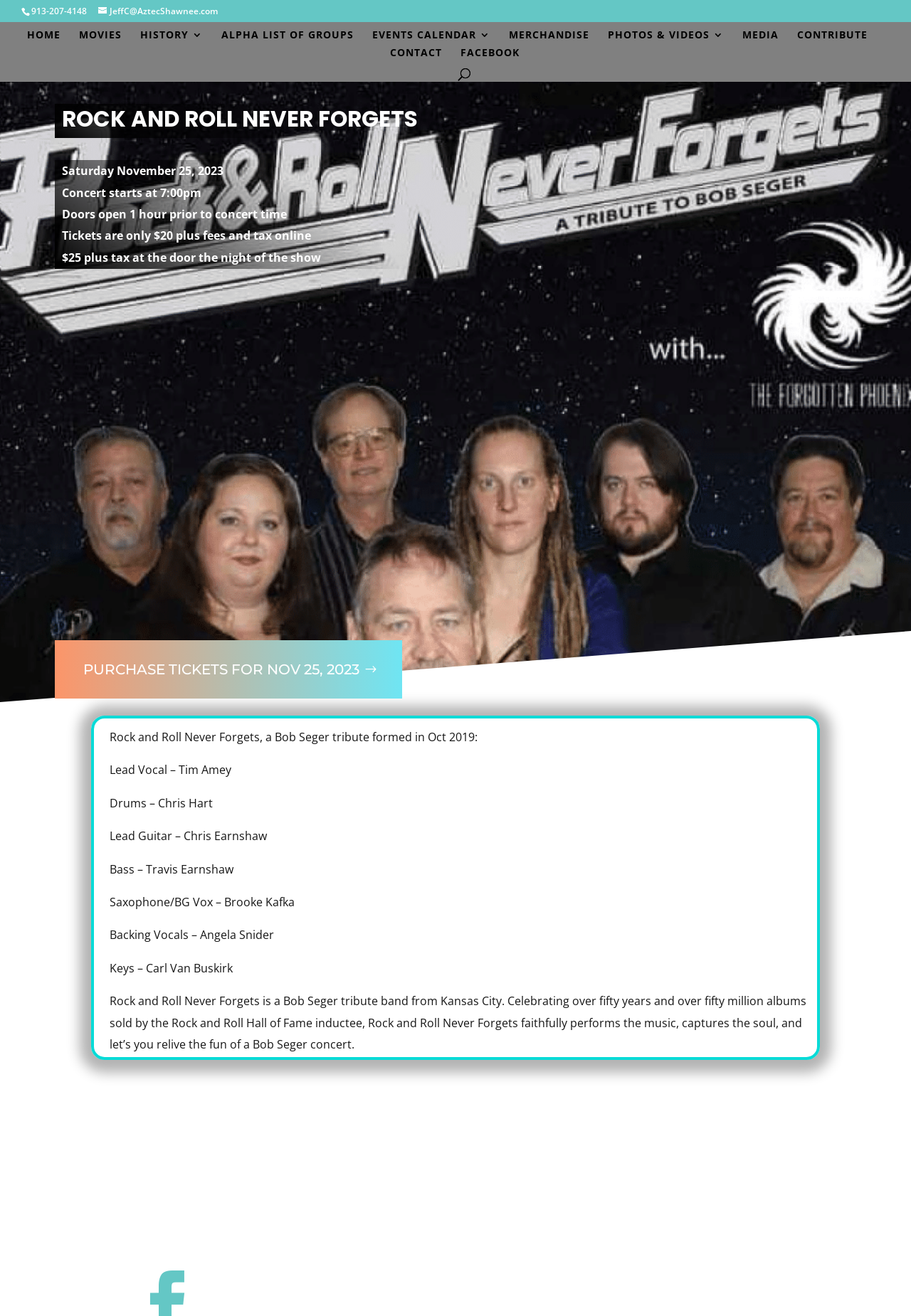Reply to the question with a brief word or phrase: What is the name of the lead vocalist of the tribute band?

Tim Amey